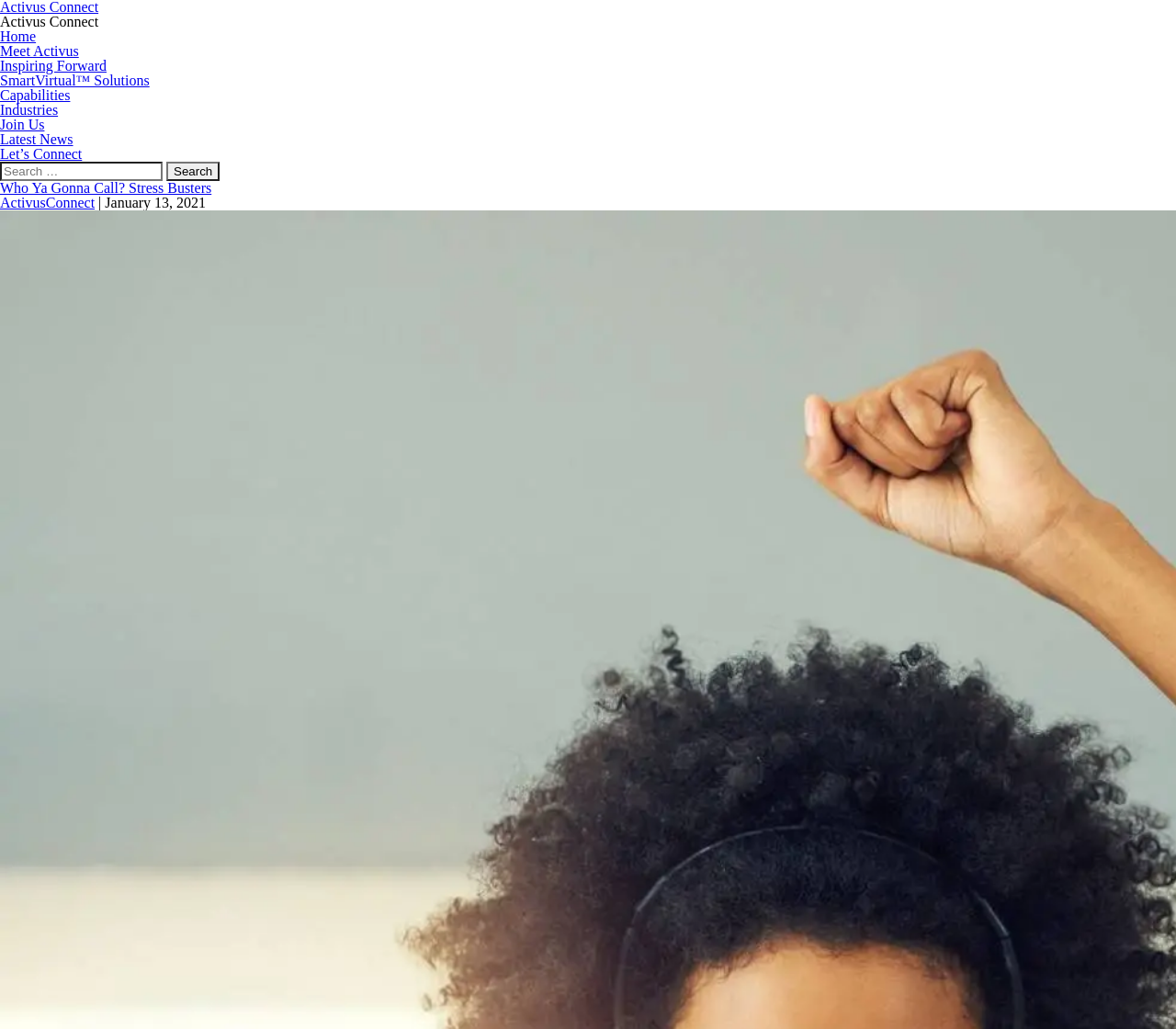How many main navigation links are there?
Based on the screenshot, give a detailed explanation to answer the question.

The main navigation links can be found at the top of the webpage, and they are 'Home', 'Meet Activus', 'Inspiring Forward', 'SmartVirtual Solutions', 'Capabilities', 'Industries', 'Join Us', 'Latest News', and 'Let’s Connect'. There are 9 main navigation links in total.